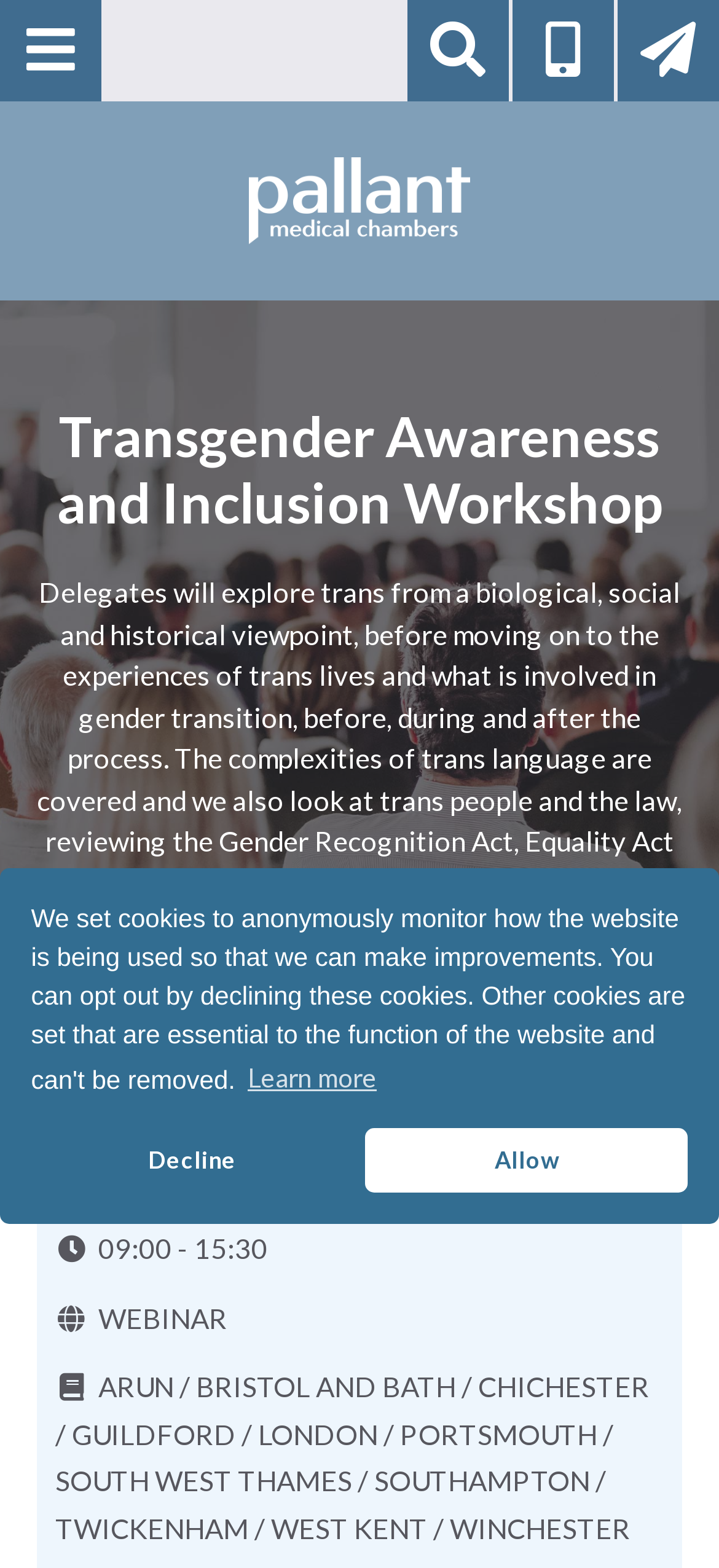Please determine the bounding box coordinates, formatted as (top-left x, top-left y, bottom-right x, bottom-right y), with all values as floating point numbers between 0 and 1. Identify the bounding box of the region described as: Decline

[0.043, 0.72, 0.492, 0.761]